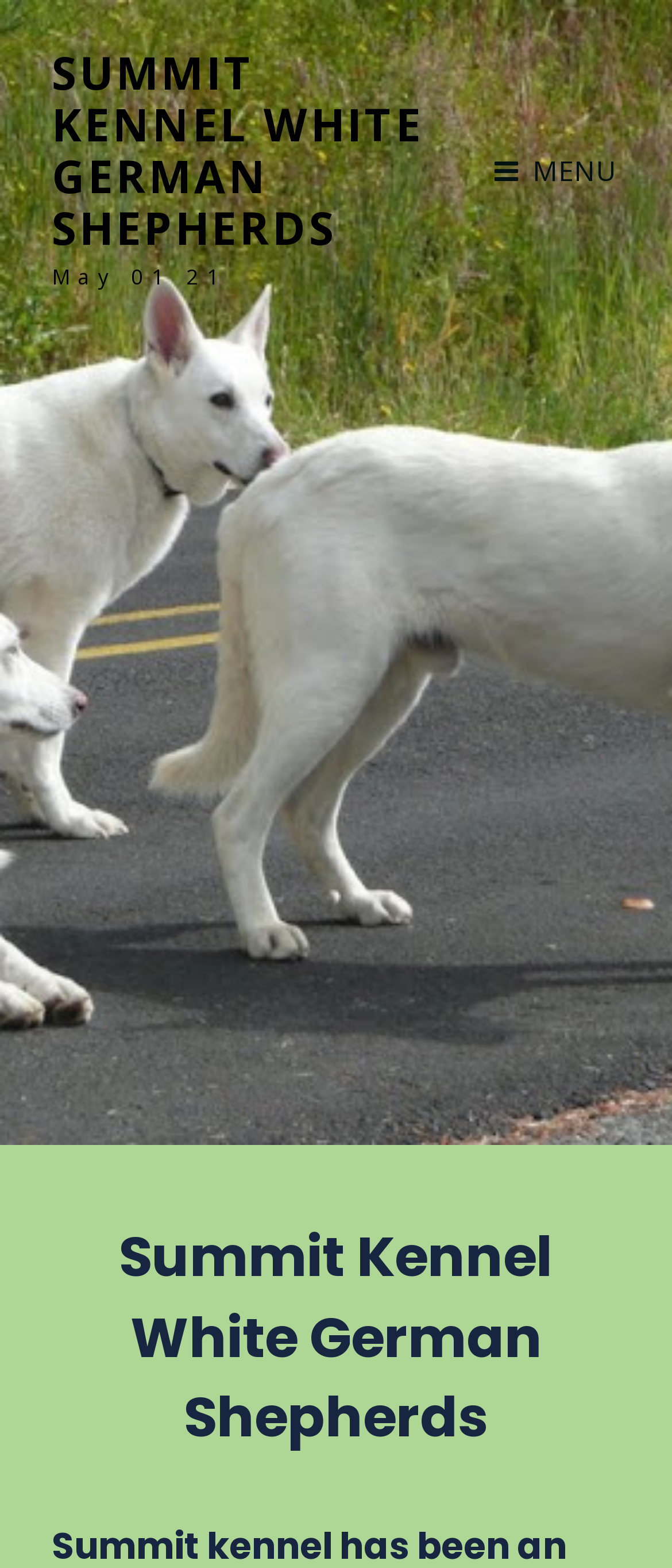Predict the bounding box of the UI element based on the description: "Summit kennel White german shepherds". The coordinates should be four float numbers between 0 and 1, formatted as [left, top, right, bottom].

[0.077, 0.026, 0.63, 0.165]